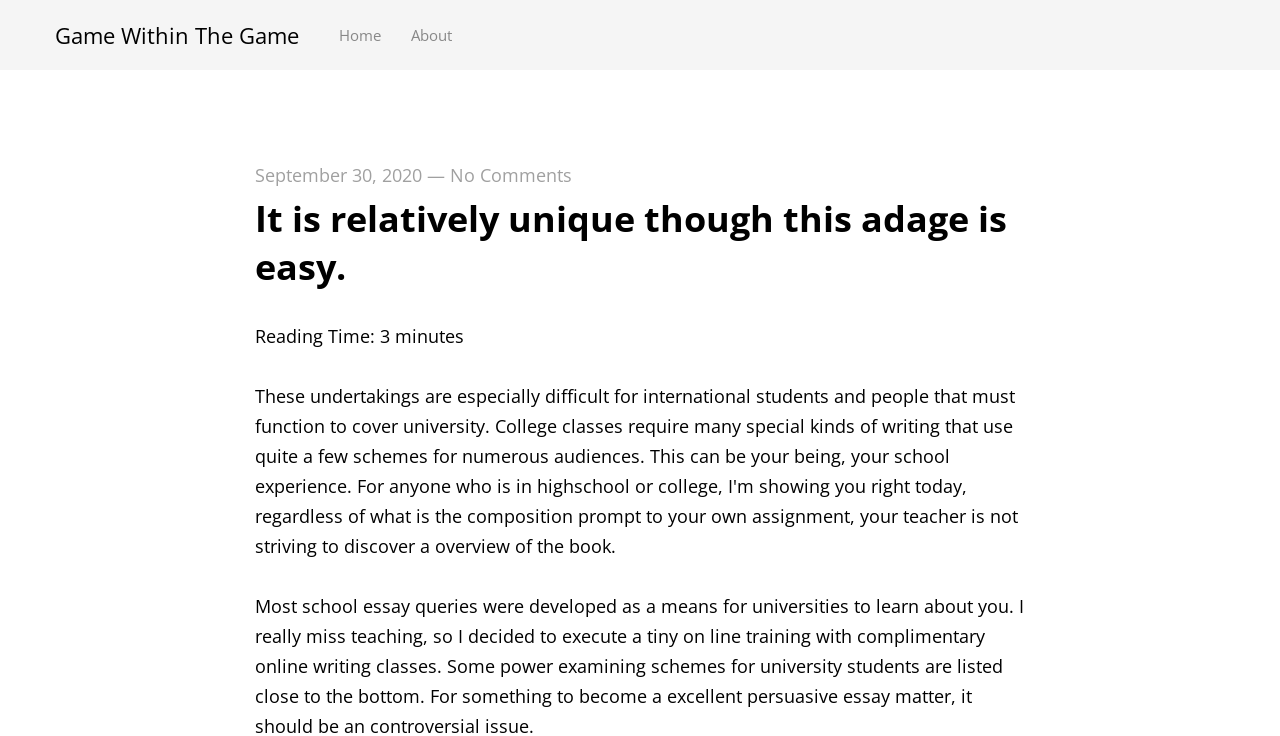Given the element description, predict the bounding box coordinates in the format (top-left x, top-left y, bottom-right x, bottom-right y). Make sure all values are between 0 and 1. Here is the element description: September 30, 2020

[0.199, 0.221, 0.33, 0.254]